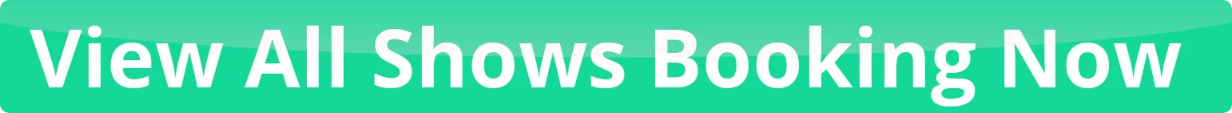Give a one-word or one-phrase response to the question:
What is the purpose of the button?

To view all shows booking now